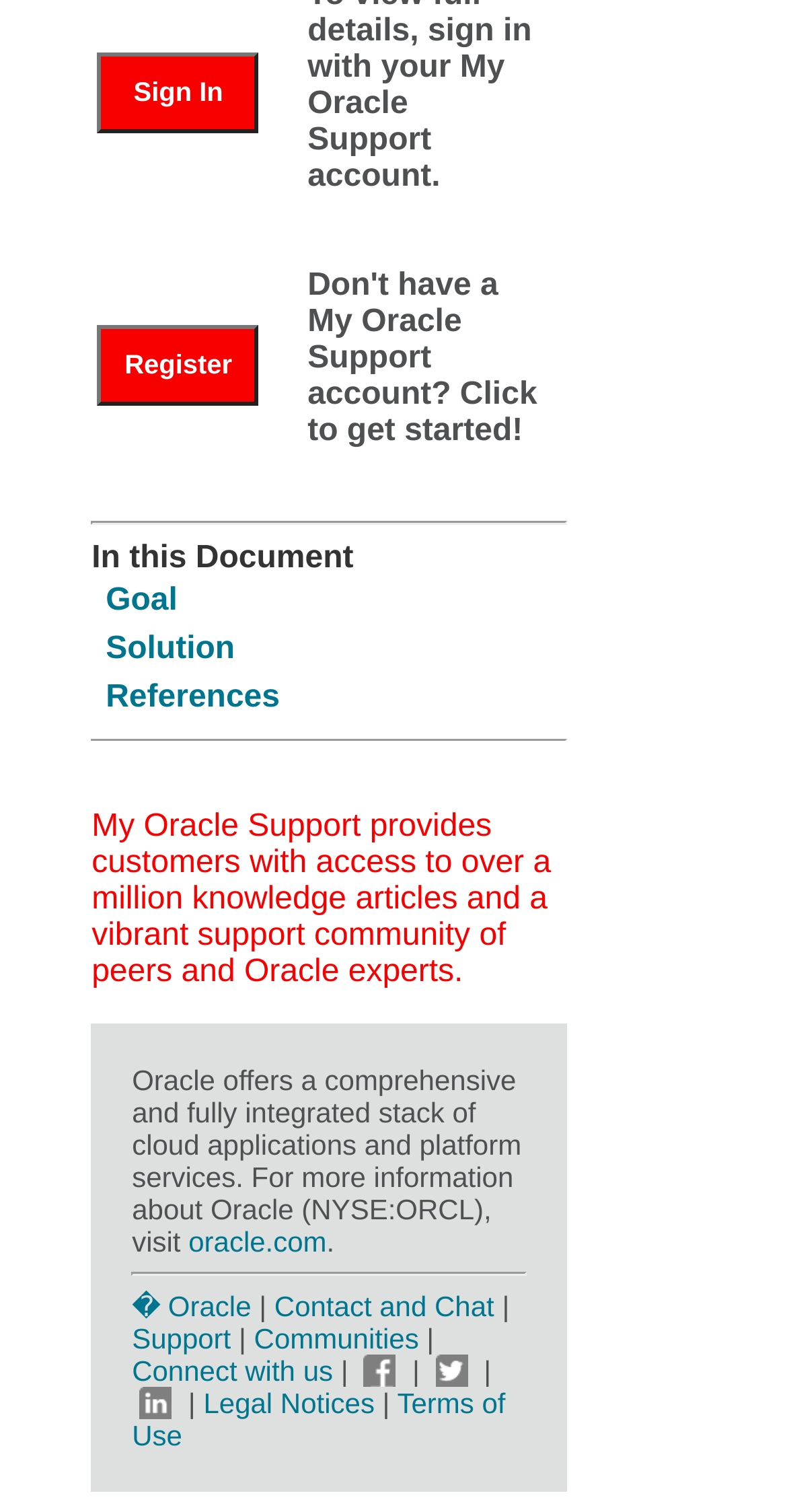Determine the bounding box of the UI component based on this description: "Terms of Use". The bounding box coordinates should be four float values between 0 and 1, i.e., [left, top, right, bottom].

[0.168, 0.917, 0.642, 0.96]